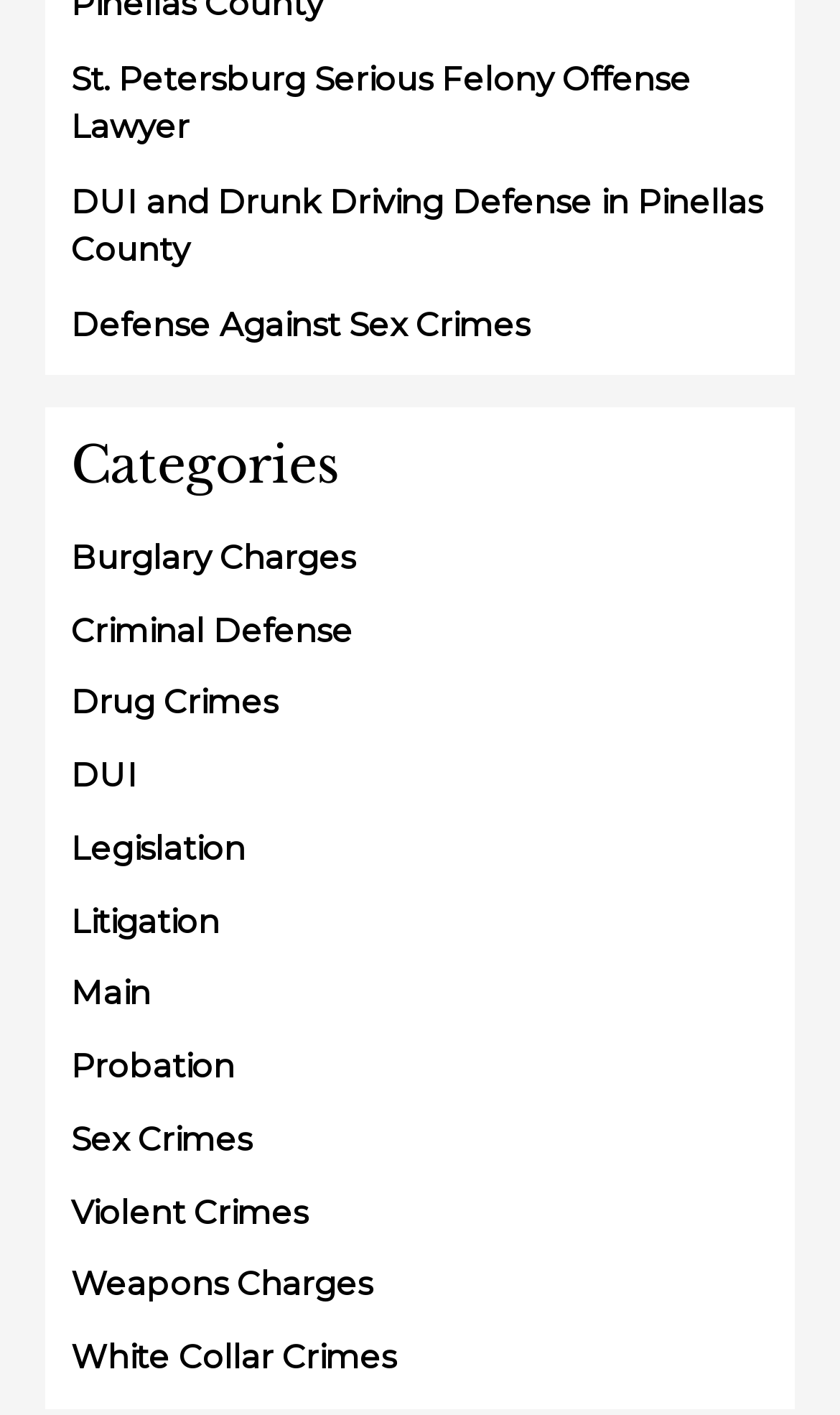Please respond to the question using a single word or phrase:
What is the last category of crimes listed on this webpage?

White Collar Crimes